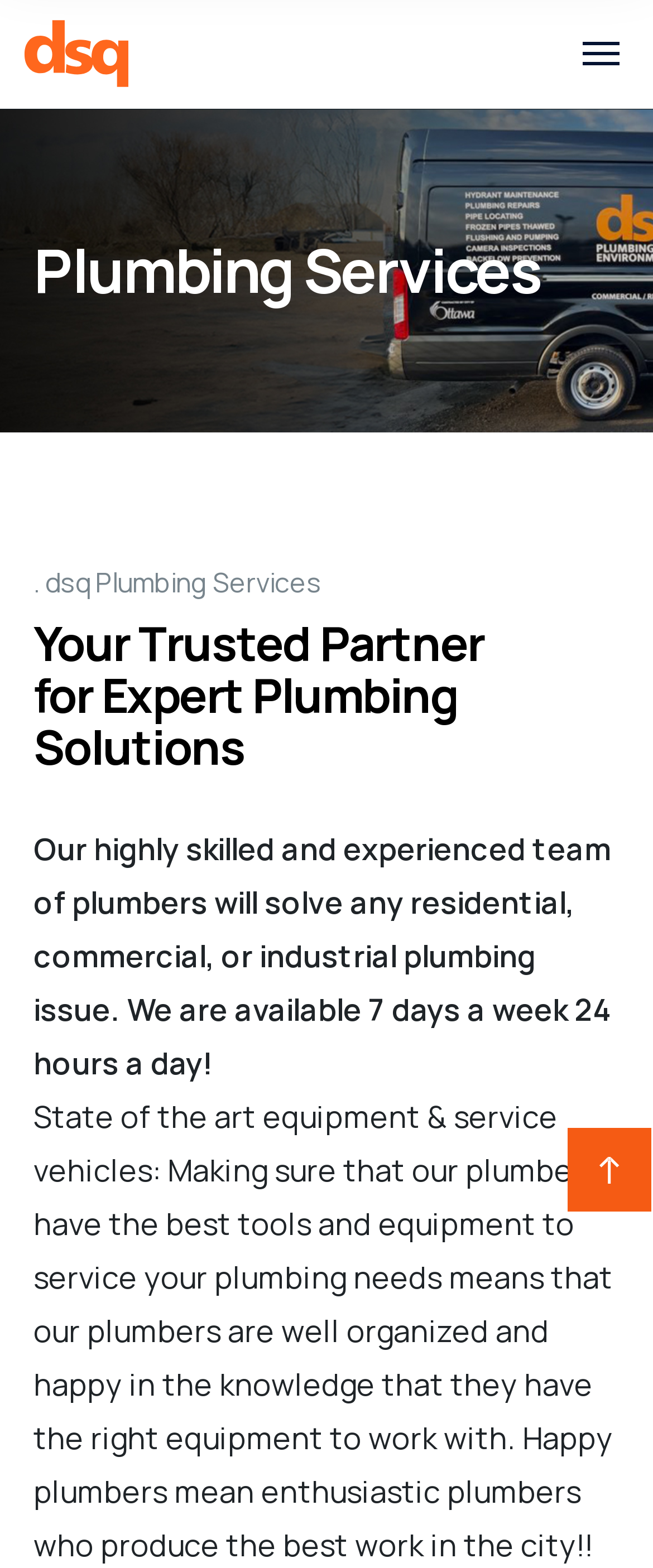Using the provided description: "alt="Welcome To DSQ"", find the bounding box coordinates of the corresponding UI element. The output should be four float numbers between 0 and 1, in the format [left, top, right, bottom].

[0.0, 0.001, 0.238, 0.067]